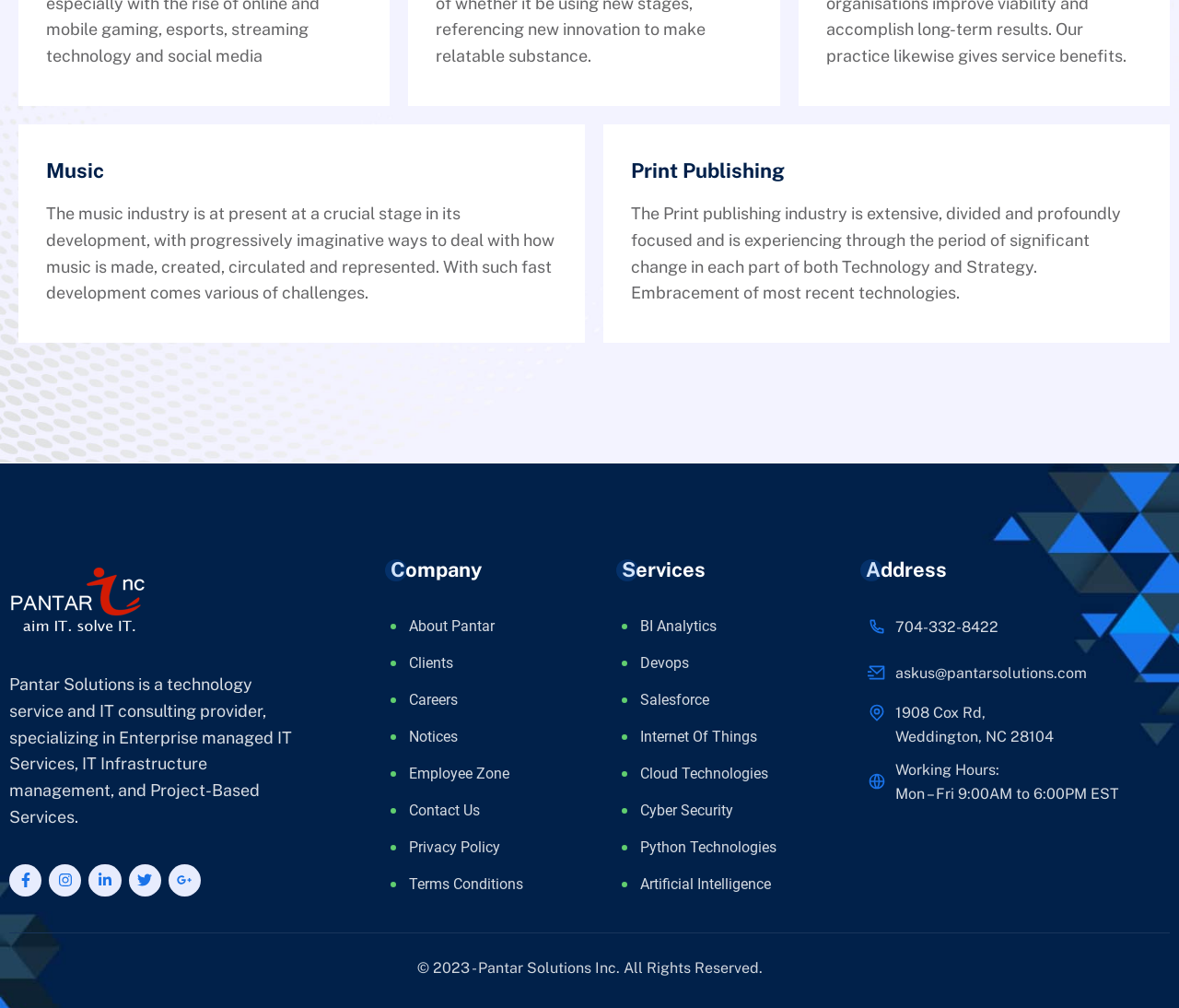Determine the bounding box coordinates of the region I should click to achieve the following instruction: "Click on Music". Ensure the bounding box coordinates are four float numbers between 0 and 1, i.e., [left, top, right, bottom].

[0.039, 0.157, 0.088, 0.181]